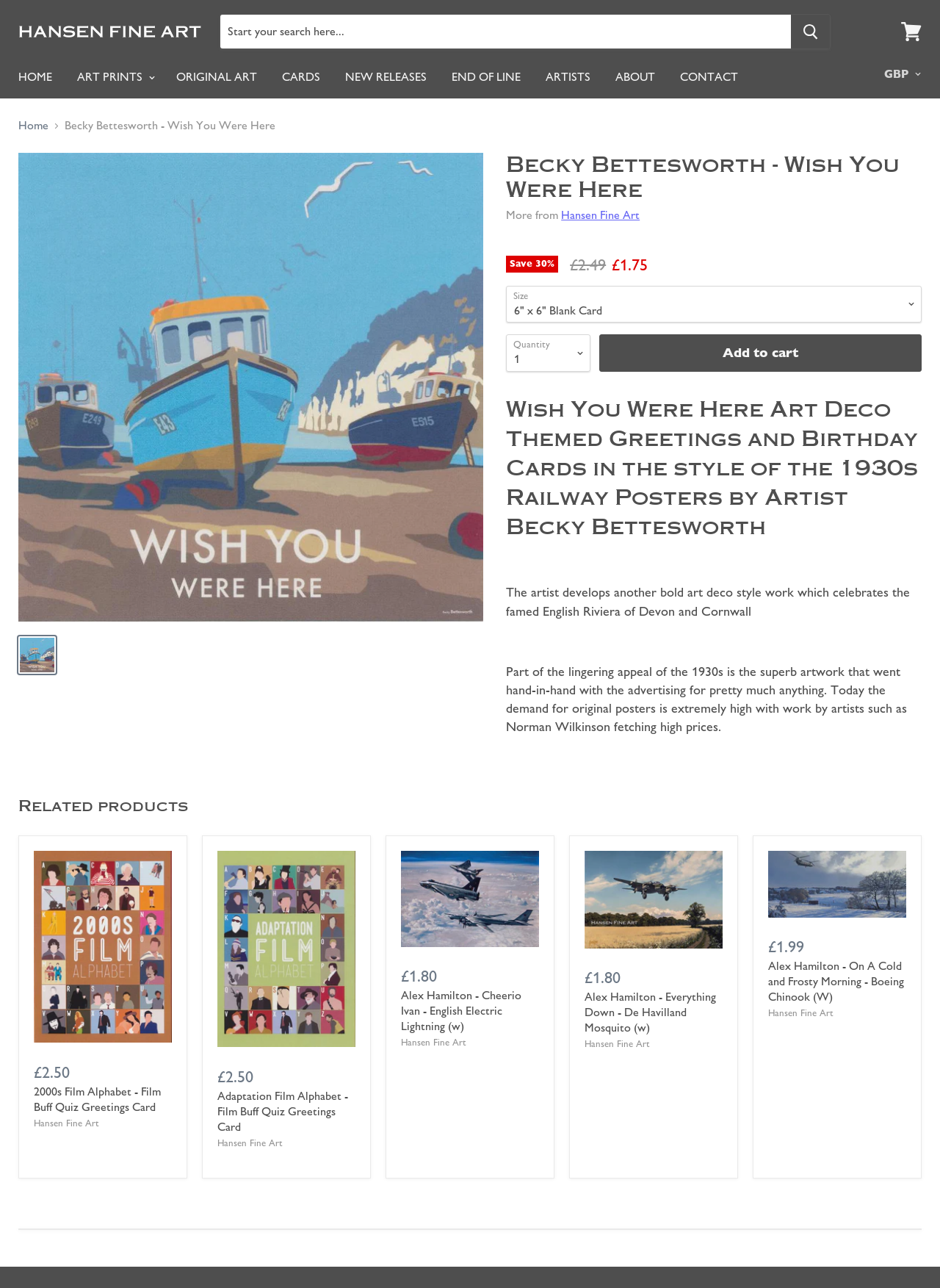Please determine the bounding box of the UI element that matches this description: About. The coordinates should be given as (top-left x, top-left y, bottom-right x, bottom-right y), with all values between 0 and 1.

None